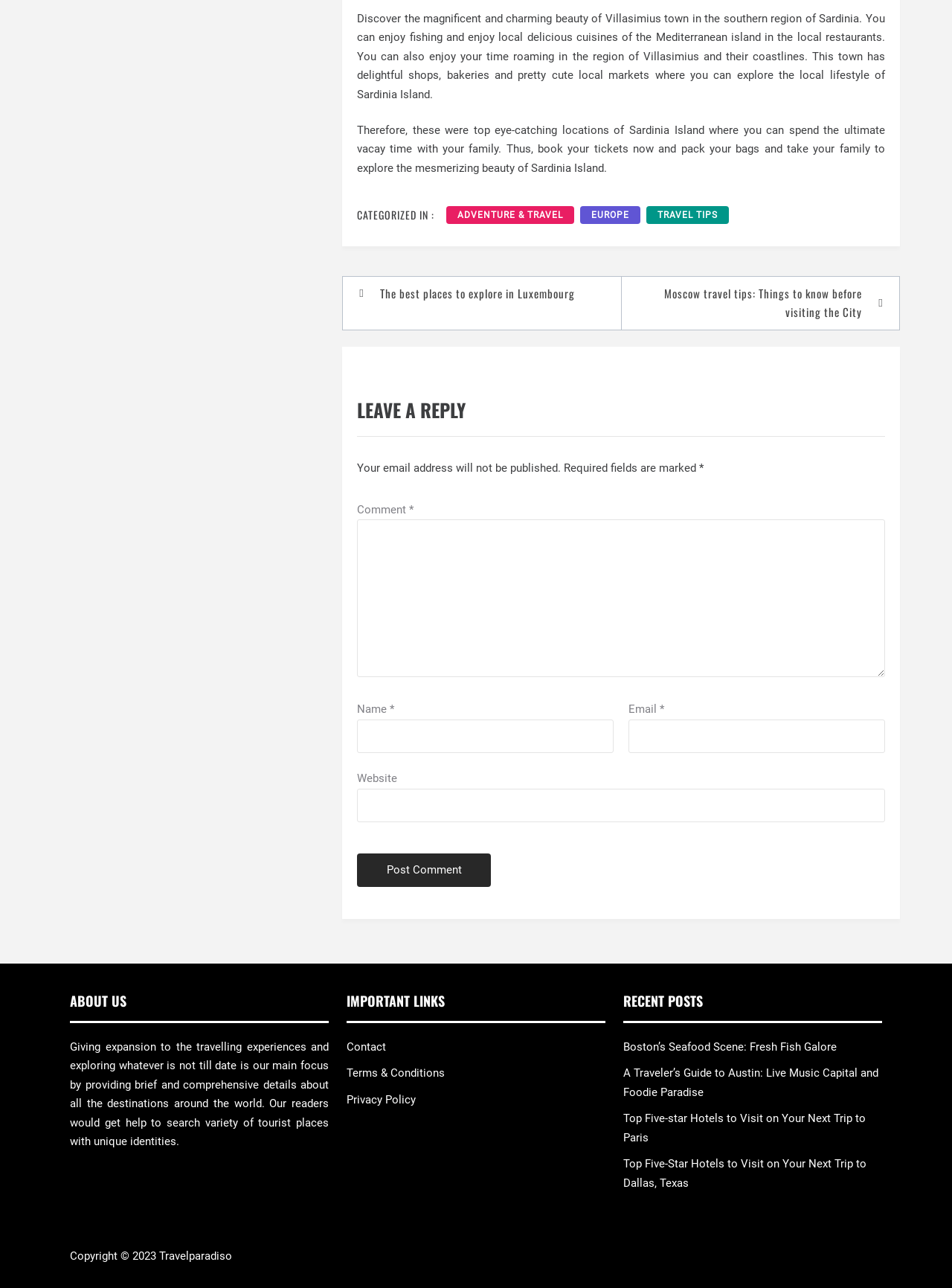What is required to leave a reply on this website?
Please answer the question with a detailed response using the information from the screenshot.

Based on the 'LEAVE A REPLY' section, to leave a reply on this website, you need to fill in the required fields marked with *, which are Name, Email, and Comment.